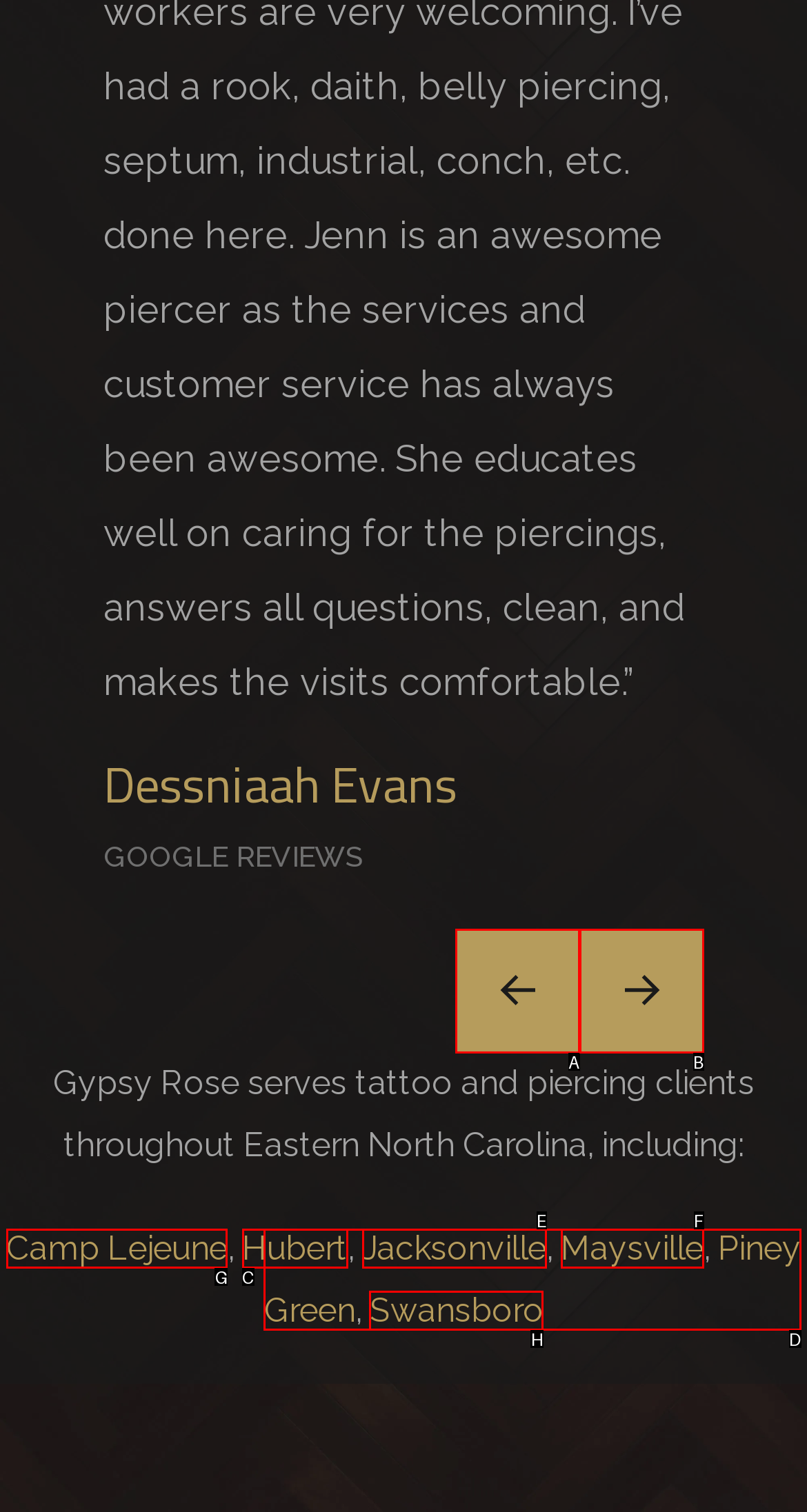Which lettered option should be clicked to perform the following task: Visit the 'Camp Lejeune' page
Respond with the letter of the appropriate option.

G